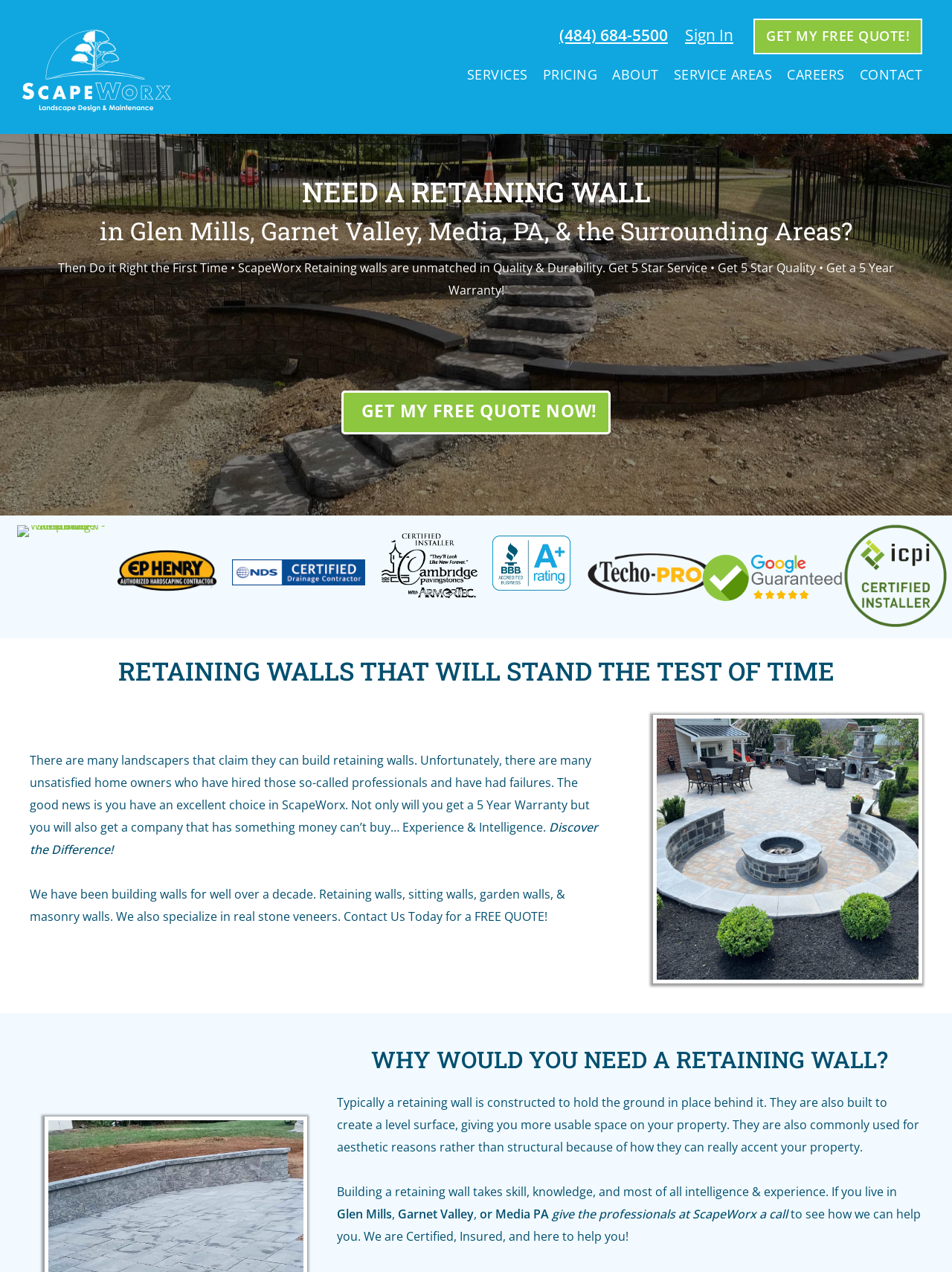Provide the bounding box coordinates, formatted as (top-left x, top-left y, bottom-right x, bottom-right y), with all values being floating point numbers between 0 and 1. Identify the bounding box of the UI element that matches the description: alt="certified-ep-henry-paver-installer-scapeworx" title="ep henry authorized"

[0.123, 0.426, 0.228, 0.439]